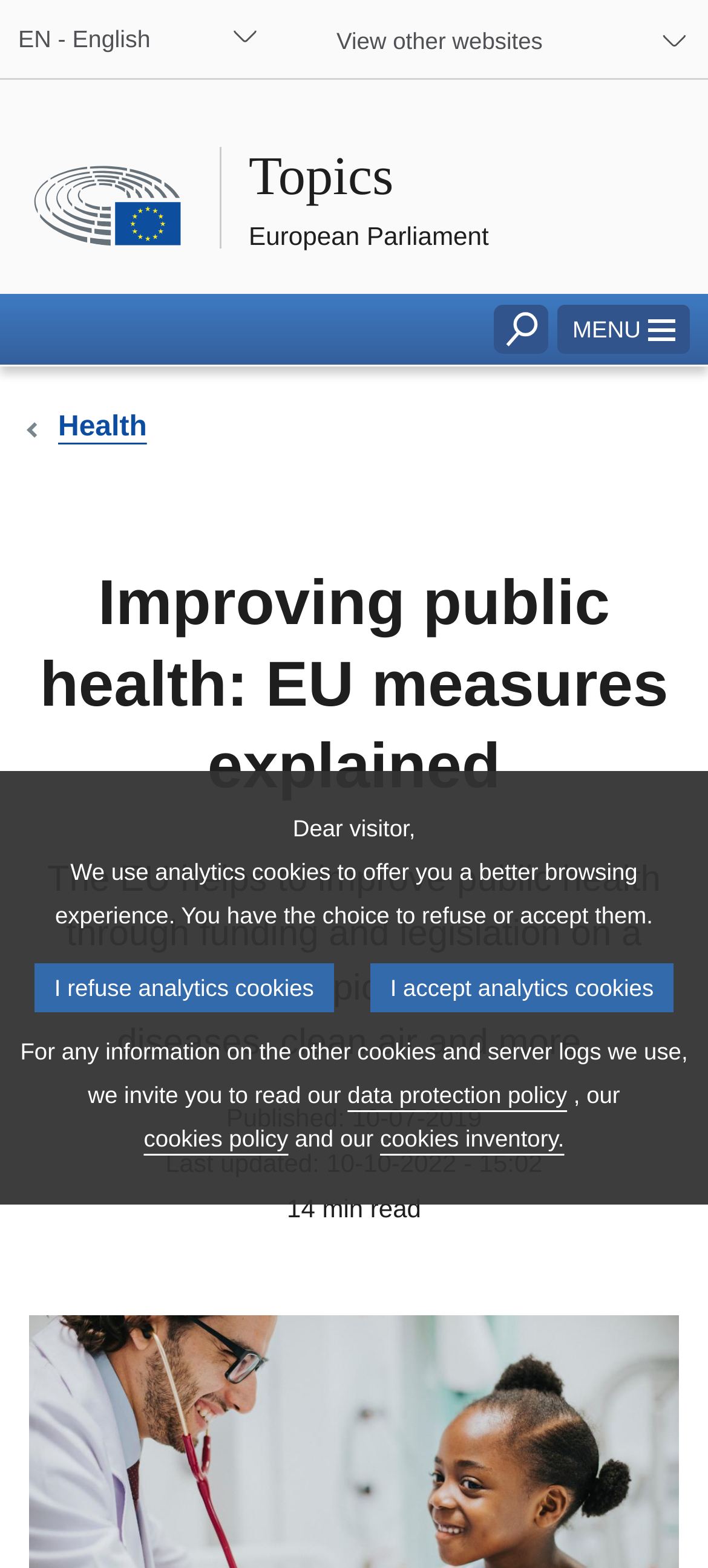Provide an in-depth description of the elements and layout of the webpage.

The webpage is about improving public health through EU measures, explained in detail. At the top, there is a region for managing cookies on the Parliament's website, which includes a message about analytics cookies and two buttons to refuse or accept them. Below this region, there are links to the data protection policy, cookies policy, and cookies inventory.

On the top left, there is a navigation menu to change the language, with an English option available. Next to it, there is a navigation menu with a "View other websites" button. Below these menus, there are links to "Topics" and "European Parliament".

On the top right, there is a main navigation menu with a "MENU" button, and a search component that can be opened. Below this, there is a navigation menu showing the current location, with a link to go back to the "Health" page.

The main content of the webpage starts with a heading "Improving public health: EU measures explained", followed by a paragraph summarizing the EU's efforts to improve public health through funding and legislation on various topics. Below this, there are three time indicators: one showing the publication date, one showing the last update date and time, and one showing the estimated reading time.